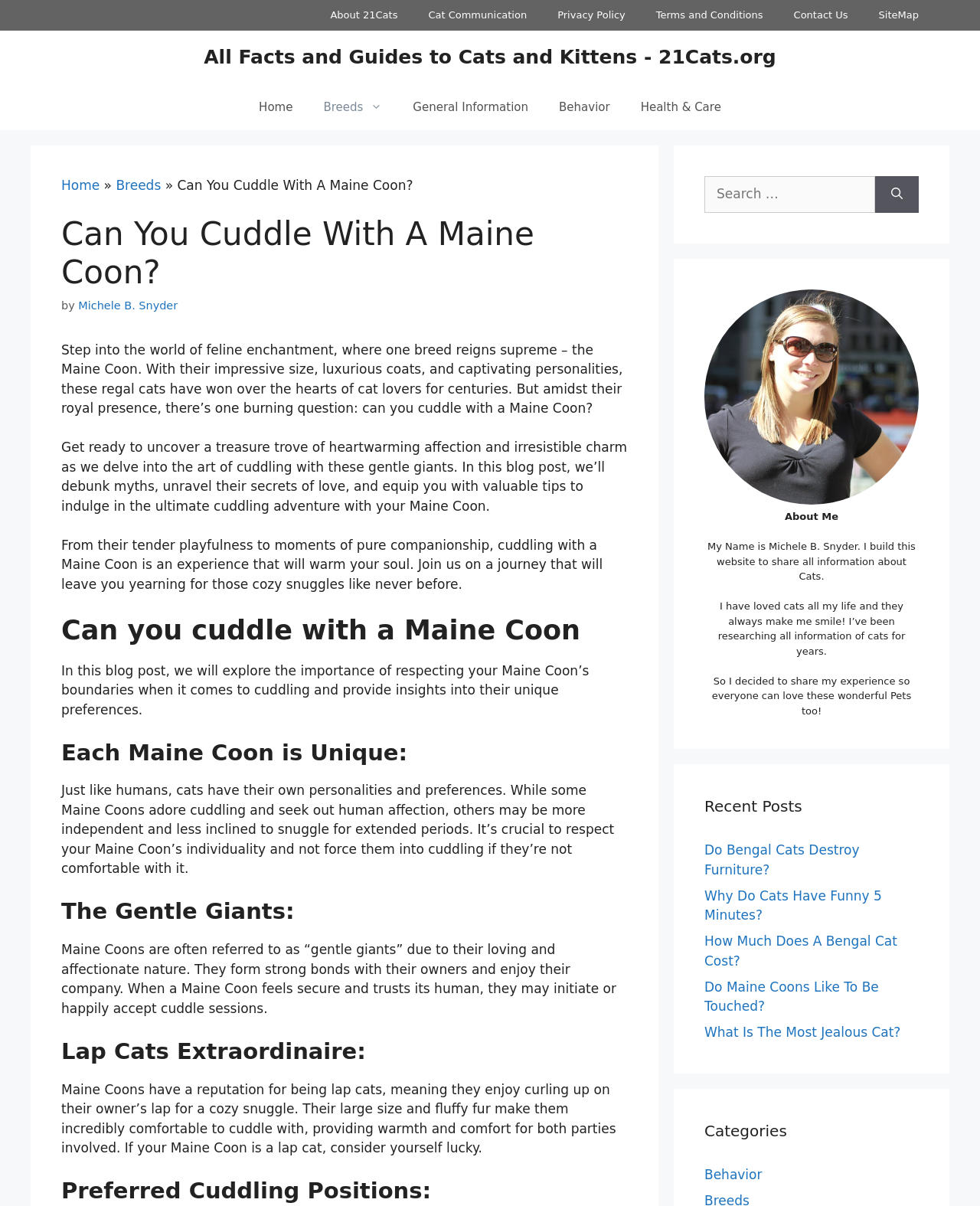What is the name of the author of this blog post?
Please answer the question with as much detail as possible using the screenshot.

The author's name can be found in the header section of the webpage, where it says 'by Michele B. Snyder'.